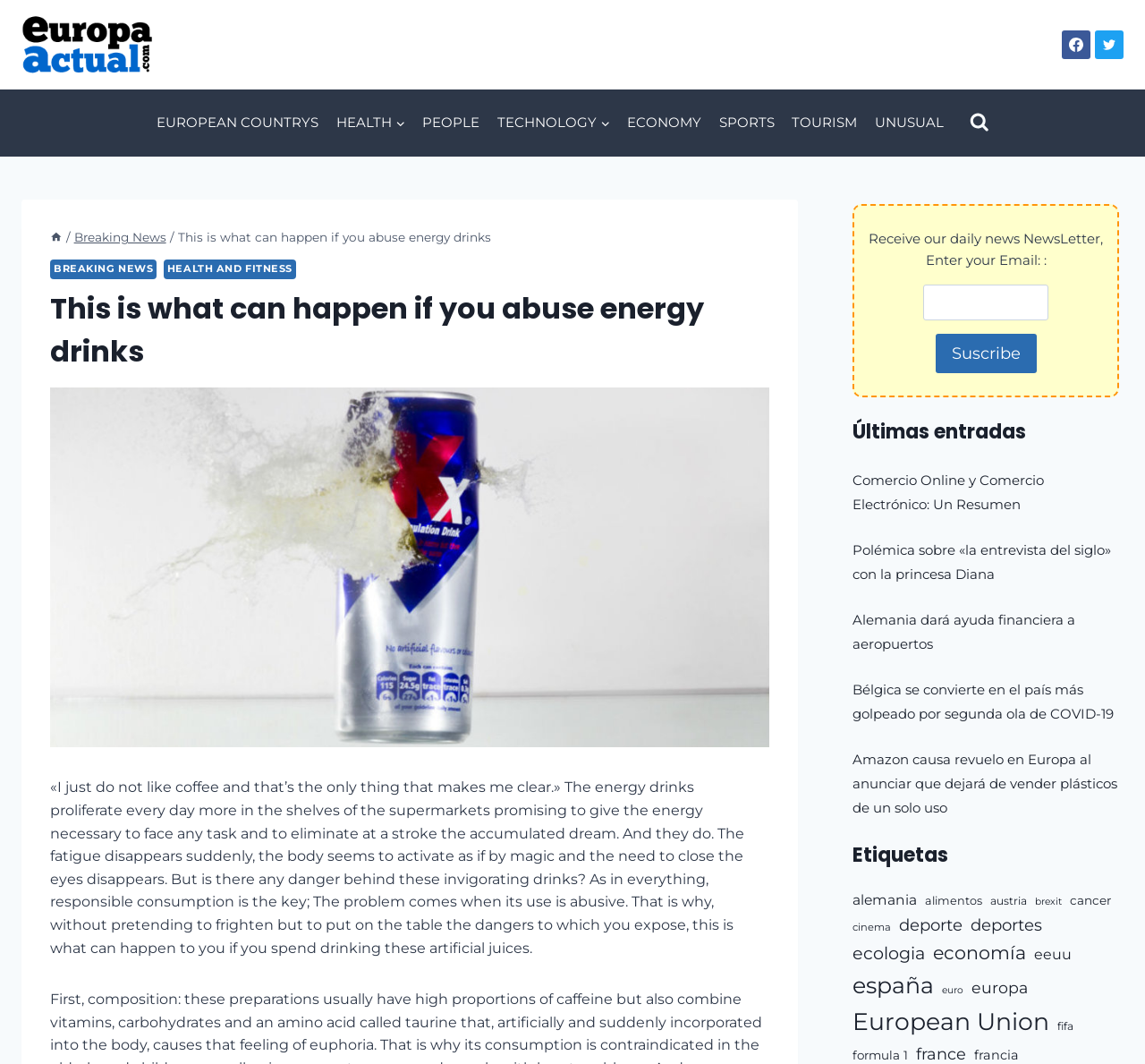Can you give a comprehensive explanation to the question given the content of the image?
What is the name of the website?

The name of the website can be found at the top left corner of the webpage, where it says 'EuropActual' in the logo.